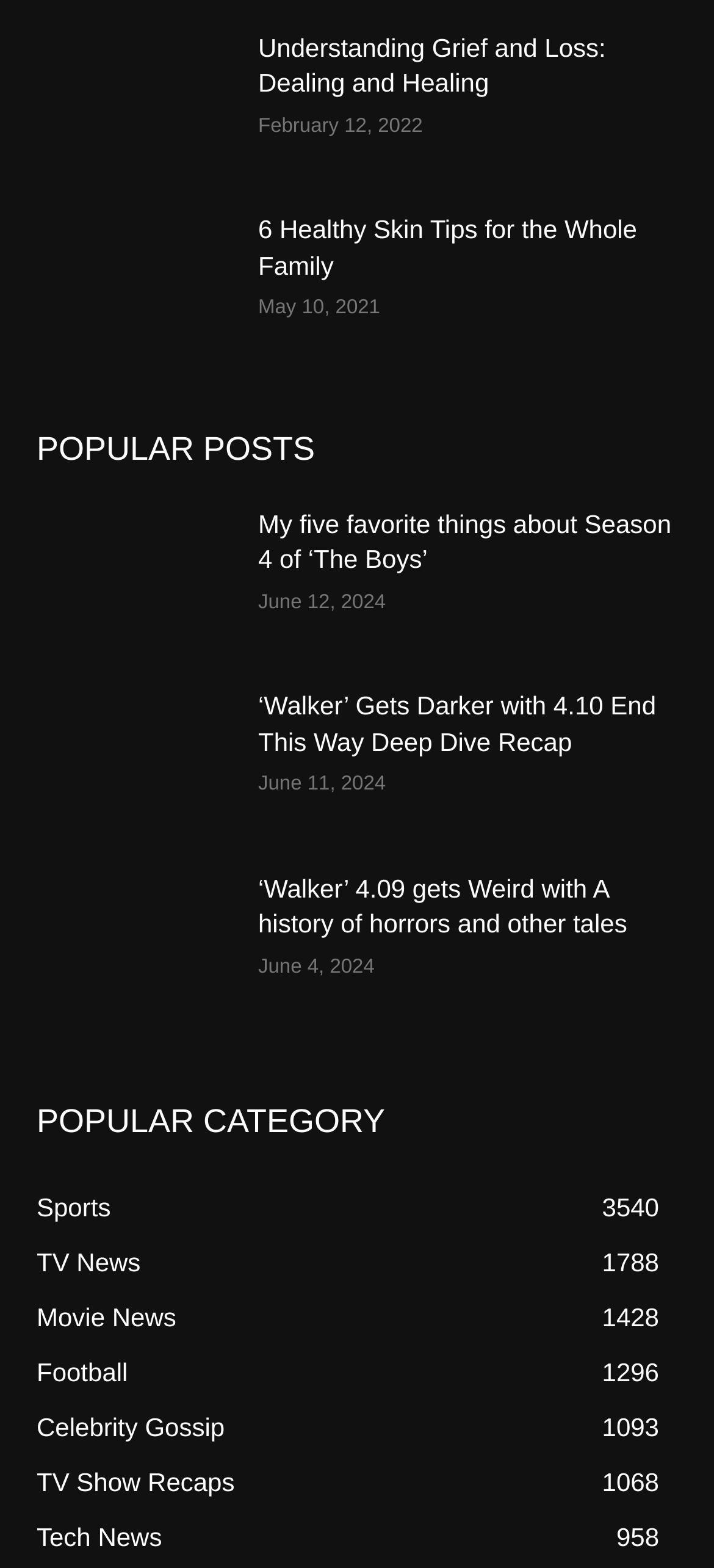Please give a one-word or short phrase response to the following question: 
What is the title of the third article?

6 Healthy Skin Tips for the Whole Family